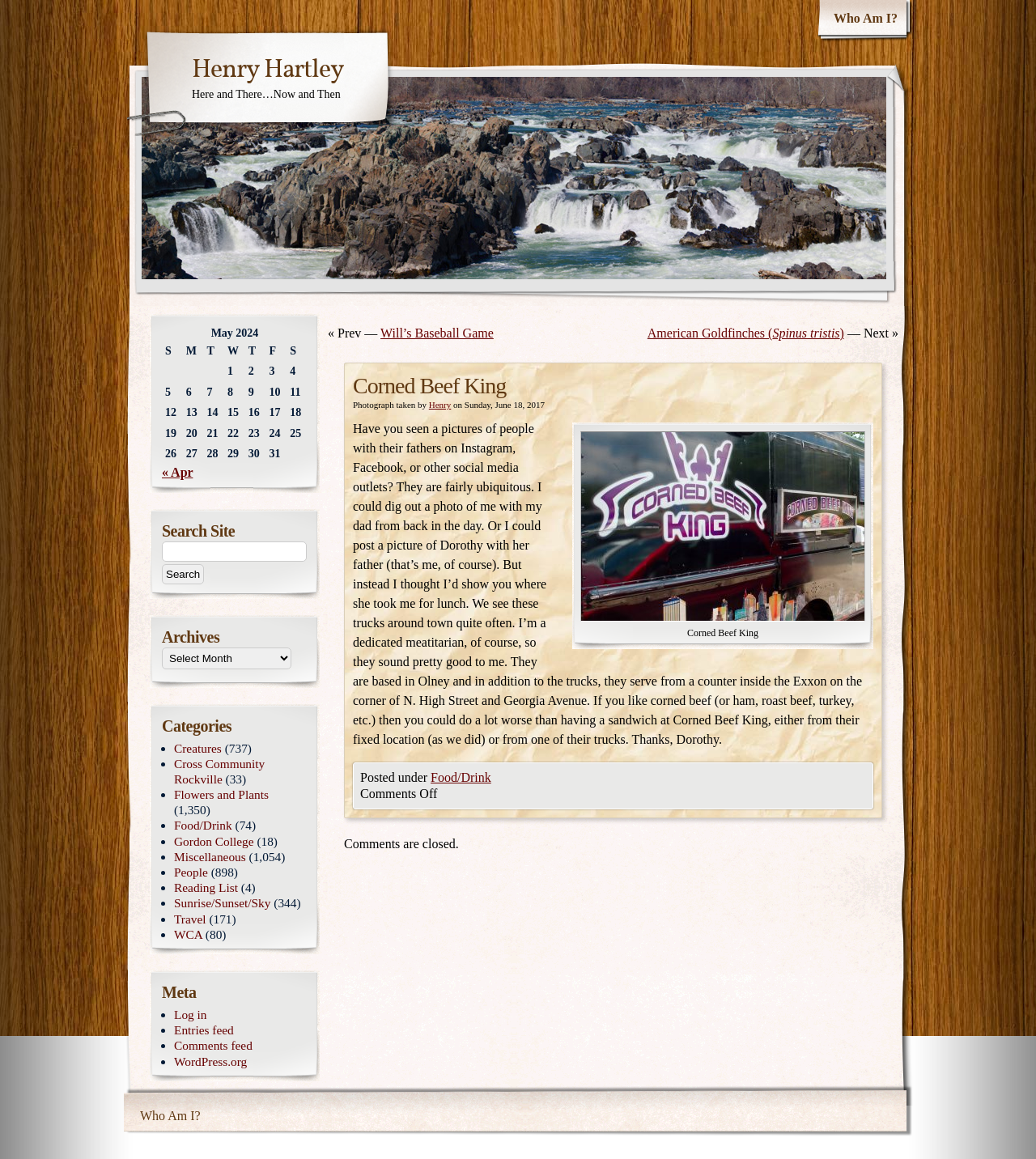What is the date of the article?
Please provide a detailed and thorough answer to the question.

The date of the article is mentioned in the 'StaticText' element with the text 'on Sunday, June 18, 2017'.